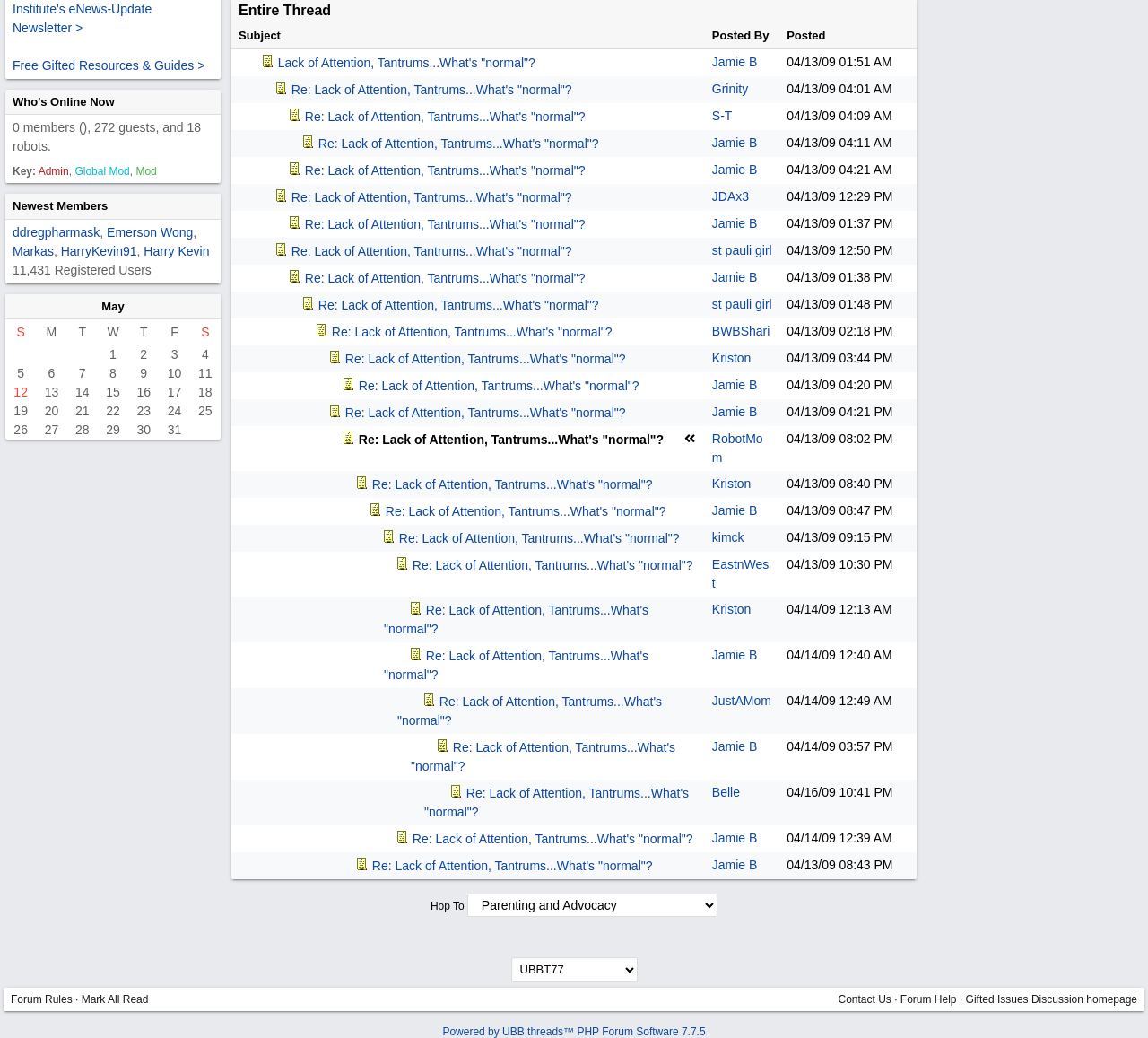Based on the element description "Hop To", predict the bounding box coordinates of the UI element.

[0.375, 0.866, 0.404, 0.879]